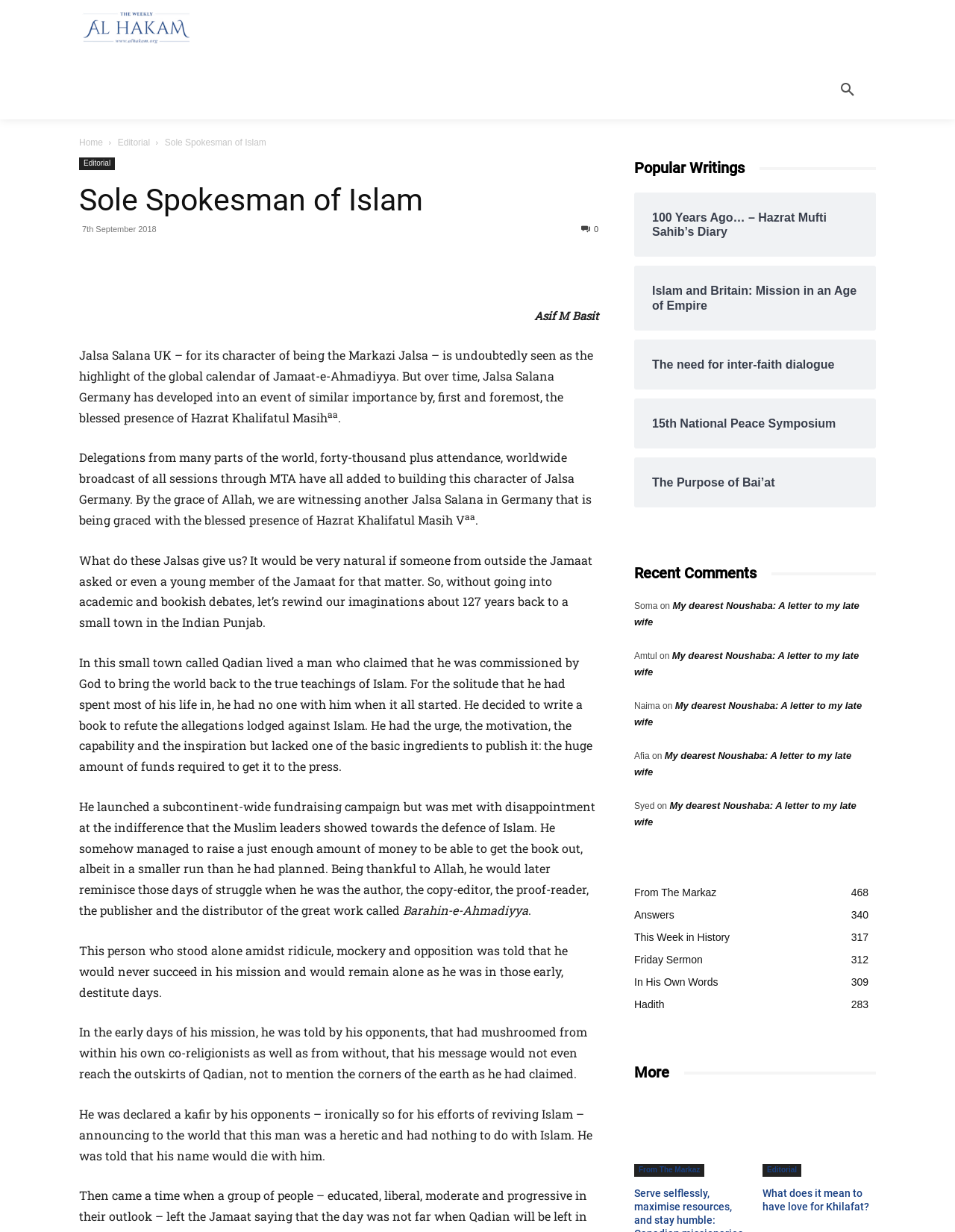Identify the bounding box coordinates for the element you need to click to achieve the following task: "Read the 'Jalsa Salana UK' article". Provide the bounding box coordinates as four float numbers between 0 and 1, in the form [left, top, right, bottom].

[0.083, 0.282, 0.621, 0.345]